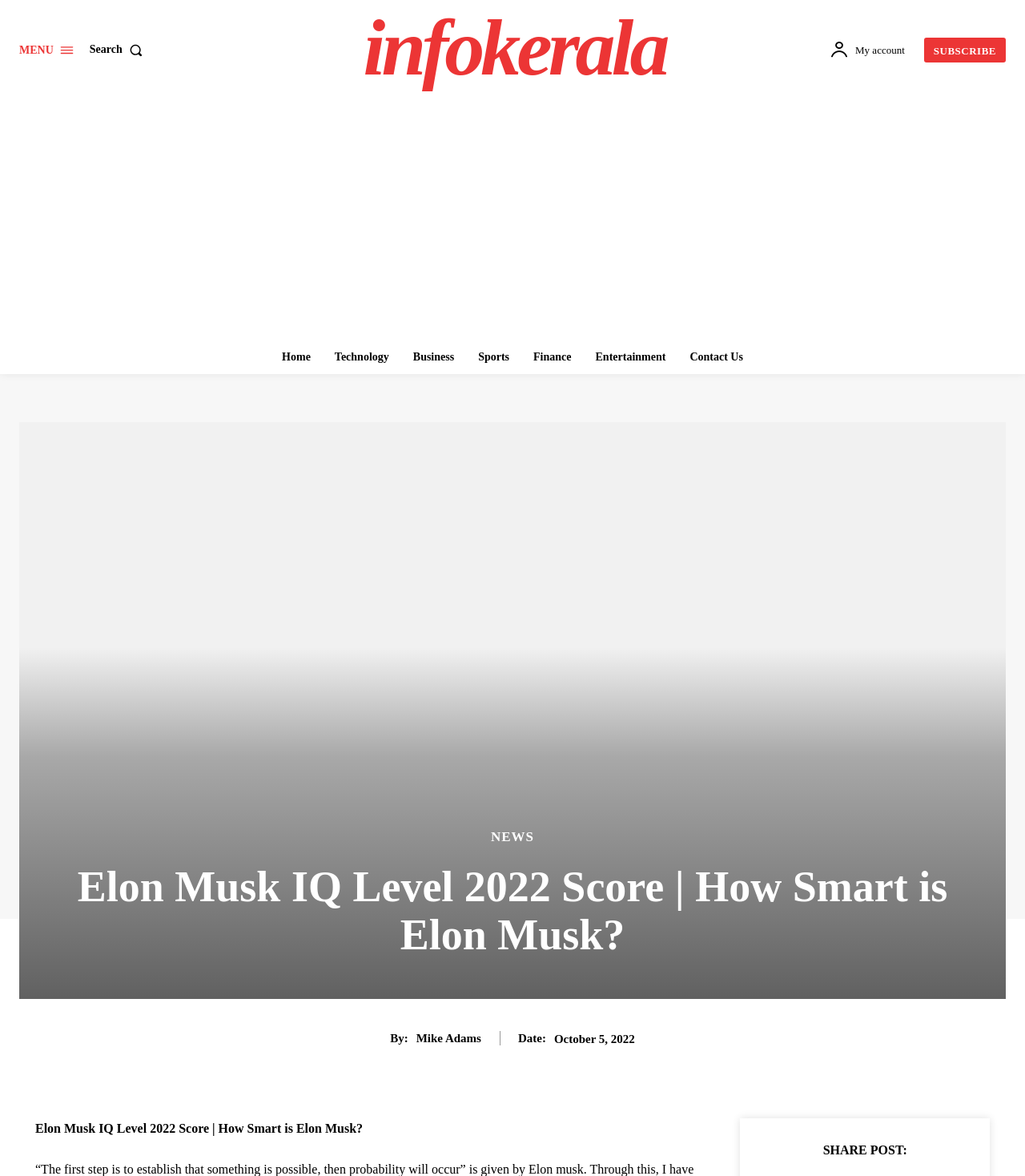Identify the bounding box coordinates of the clickable region necessary to fulfill the following instruction: "Visit the Home page". The bounding box coordinates should be four float numbers between 0 and 1, i.e., [left, top, right, bottom].

[0.267, 0.29, 0.311, 0.318]